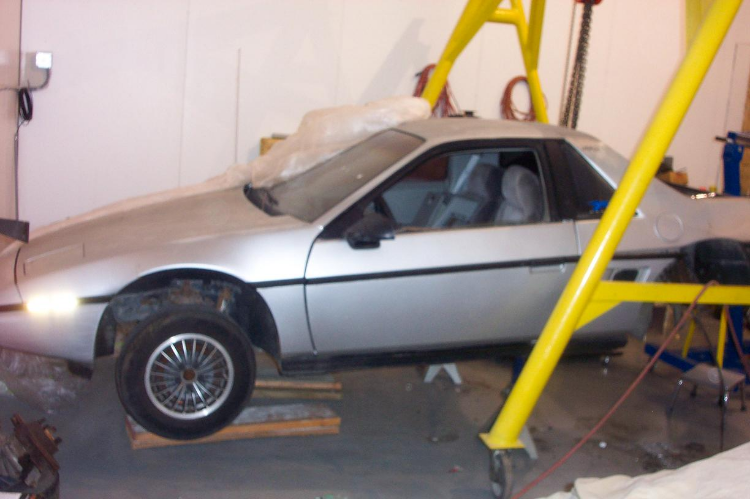Based on what you see in the screenshot, provide a thorough answer to this question: What is the design style of the Fiero?

The caption describes the unique aesthetic of the Fiero, with its sleek lines and circular wheel design, embodying a blend of classic style and retro charm.